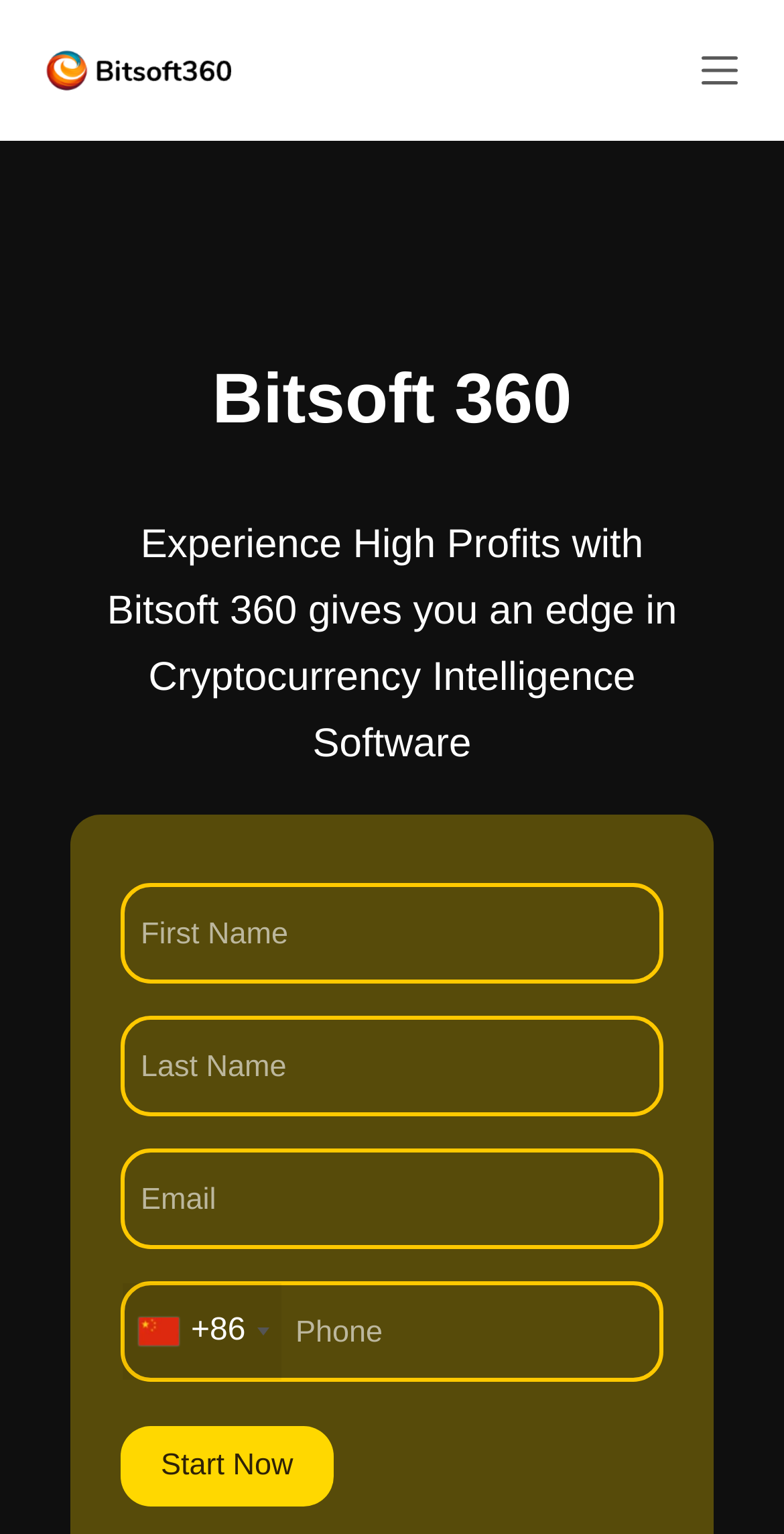What is the default country code in the phone number input?
Please use the visual content to give a single word or phrase answer.

China (+86)